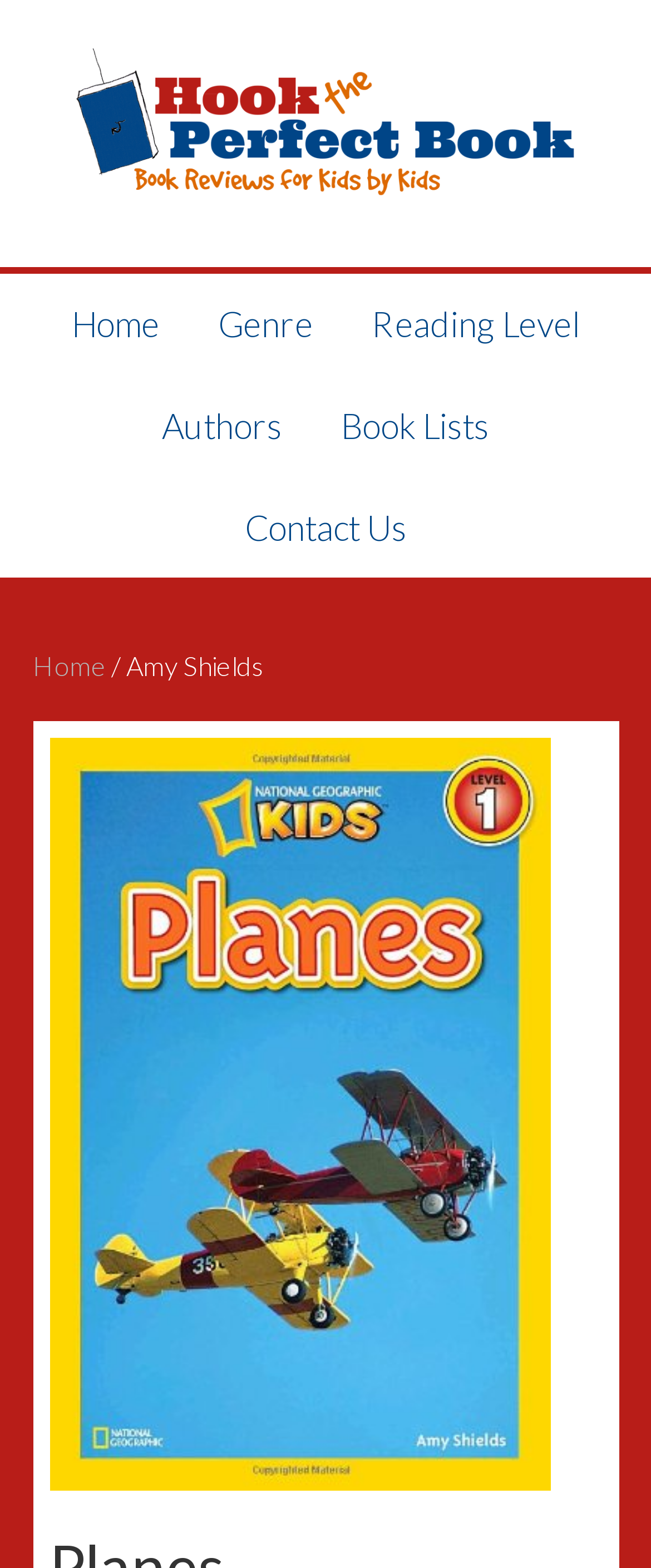Locate the bounding box coordinates of the element that needs to be clicked to carry out the instruction: "browse by genre". The coordinates should be given as four float numbers ranging from 0 to 1, i.e., [left, top, right, bottom].

[0.294, 0.175, 0.522, 0.239]